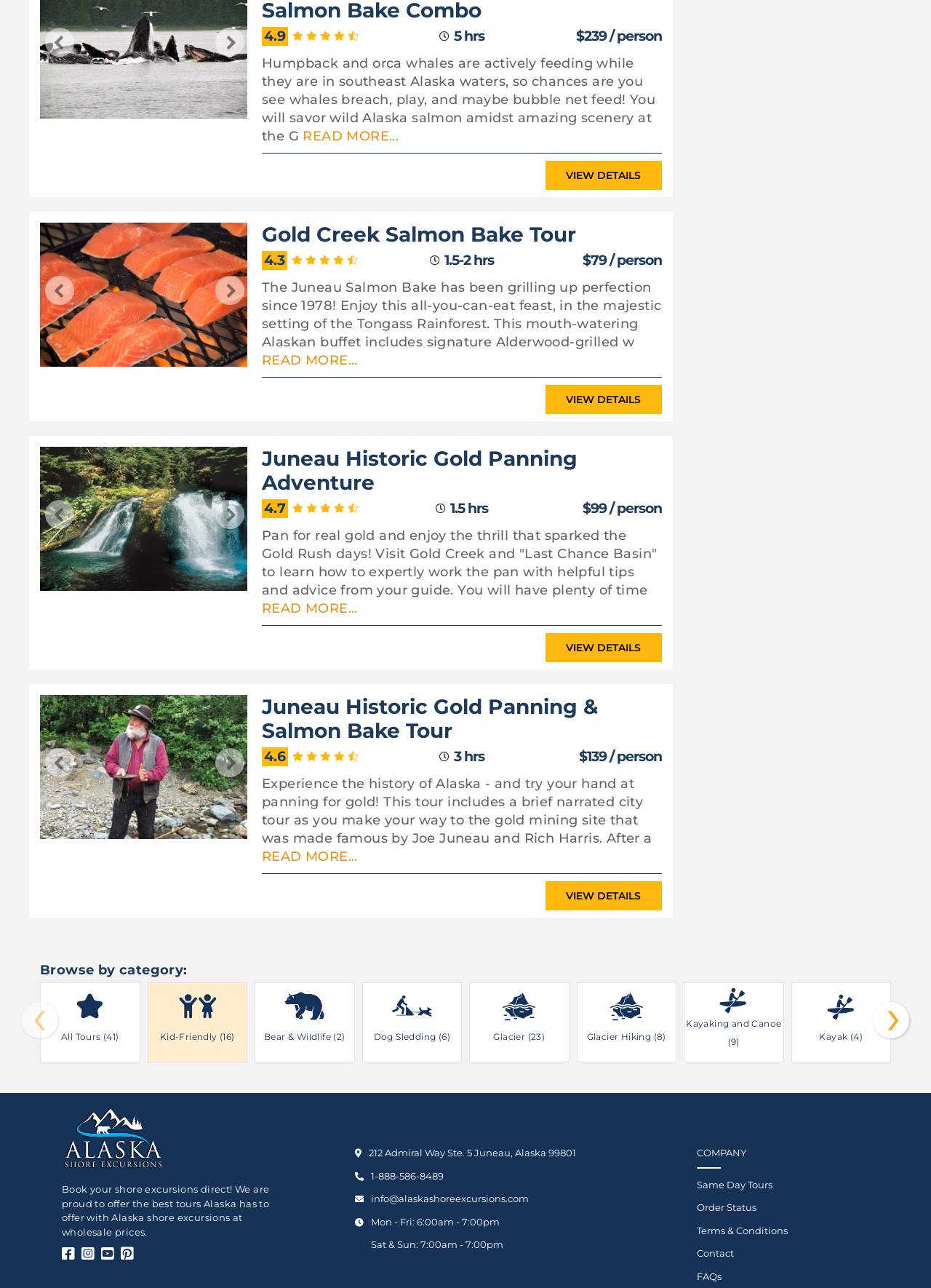How many tours are there in the 'All Tours' category?
Based on the image, give a one-word or short phrase answer.

41